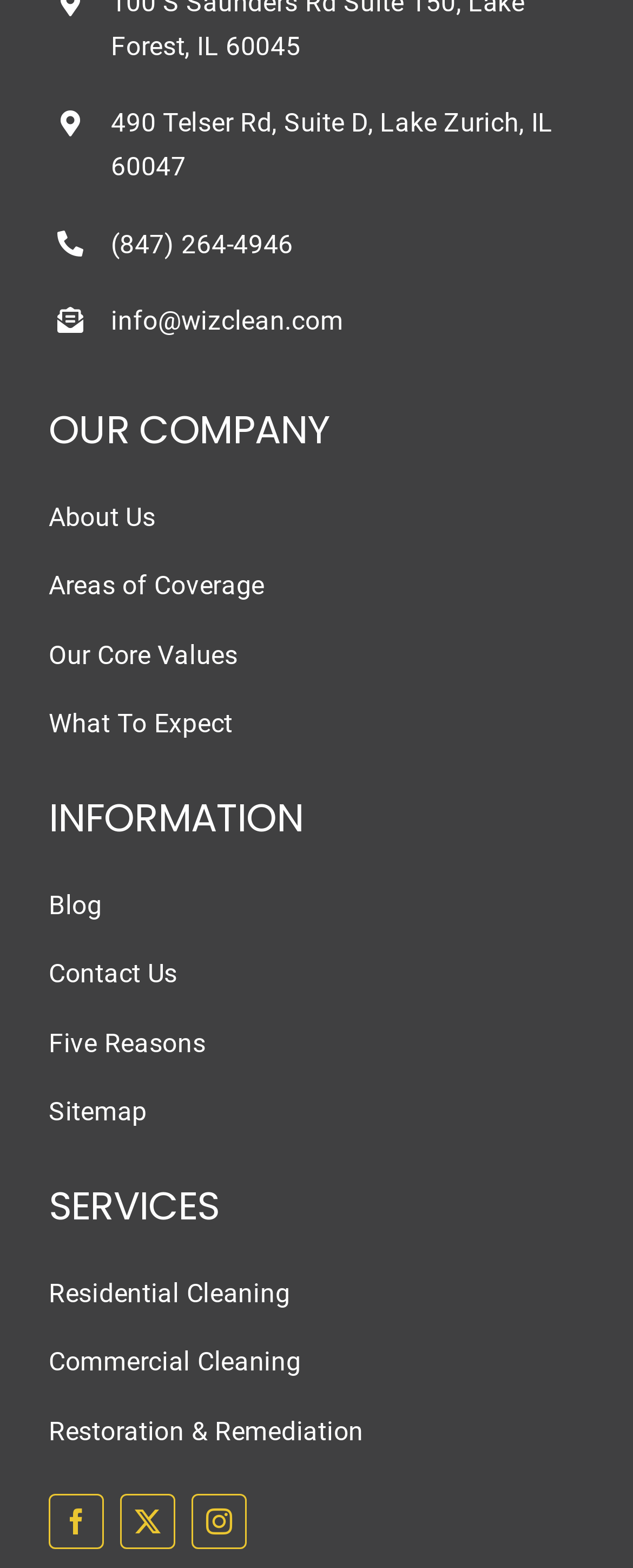Indicate the bounding box coordinates of the element that needs to be clicked to satisfy the following instruction: "view company information". The coordinates should be four float numbers between 0 and 1, i.e., [left, top, right, bottom].

[0.077, 0.316, 0.923, 0.344]